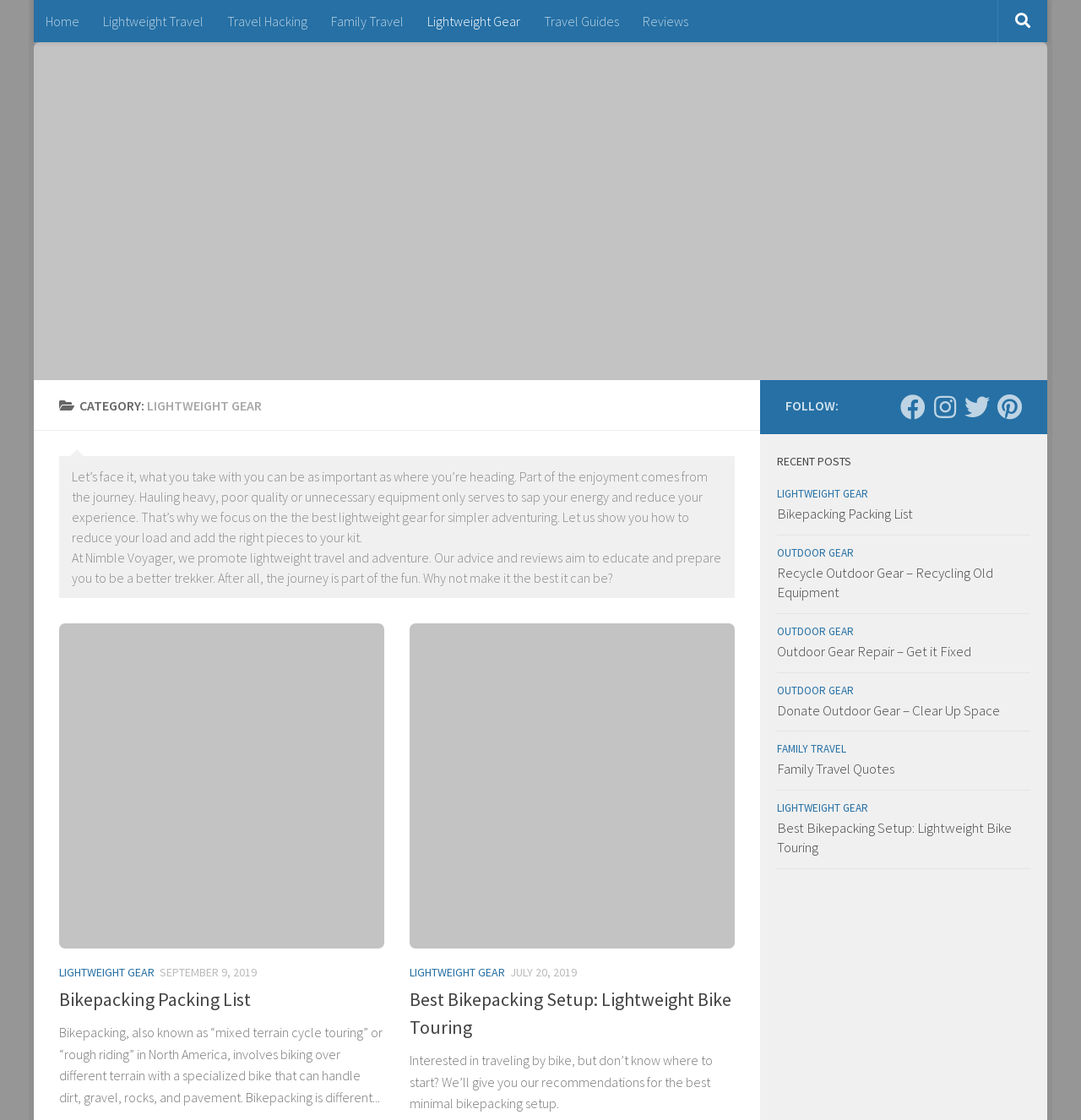Could you provide the bounding box coordinates for the portion of the screen to click to complete this instruction: "Read the 'Best Bikepacking Setup: Lightweight Bike Touring' post"?

[0.379, 0.882, 0.677, 0.928]